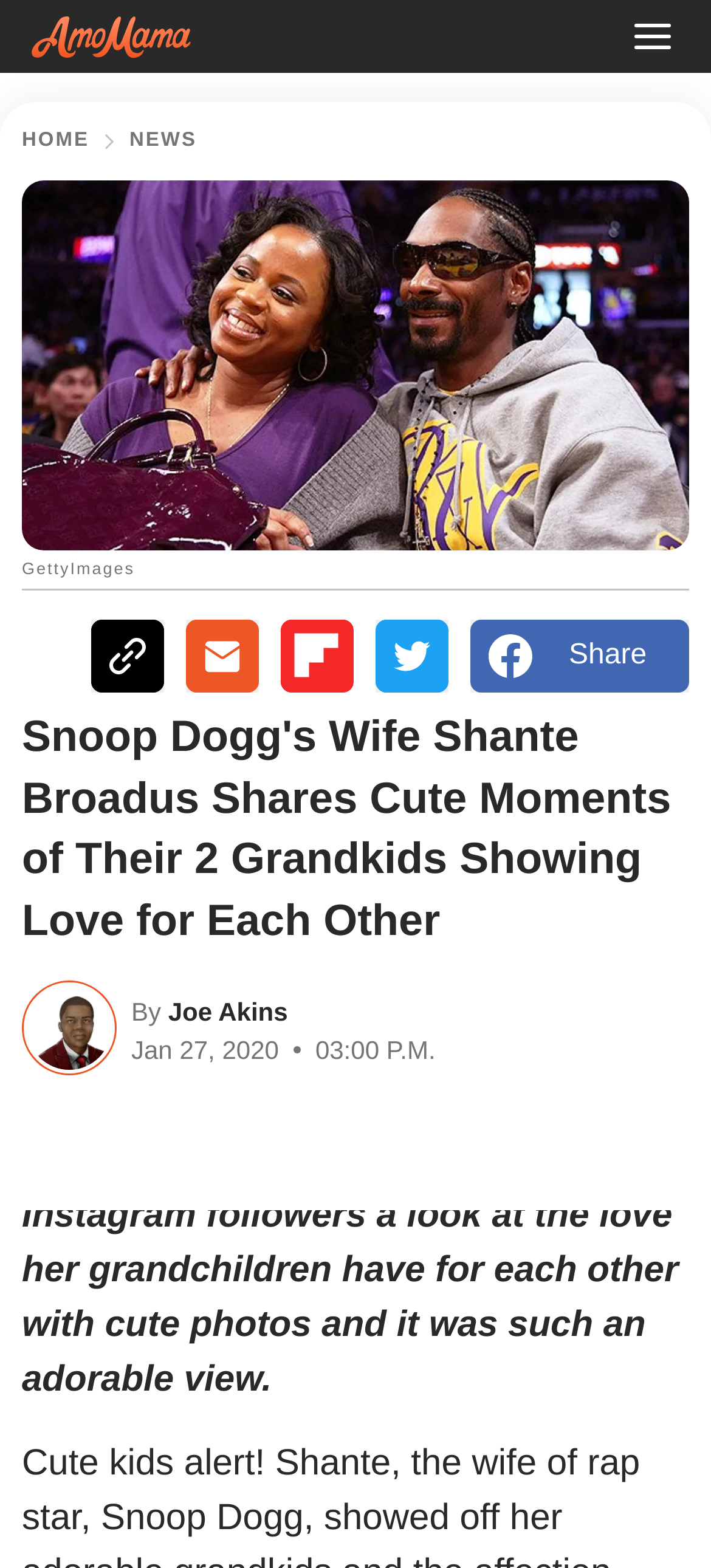Refer to the image and provide an in-depth answer to the question:
What is the time of publication of the article?

The webpage contains a static text '03:00 P.M.' which indicates the time of publication of the article.